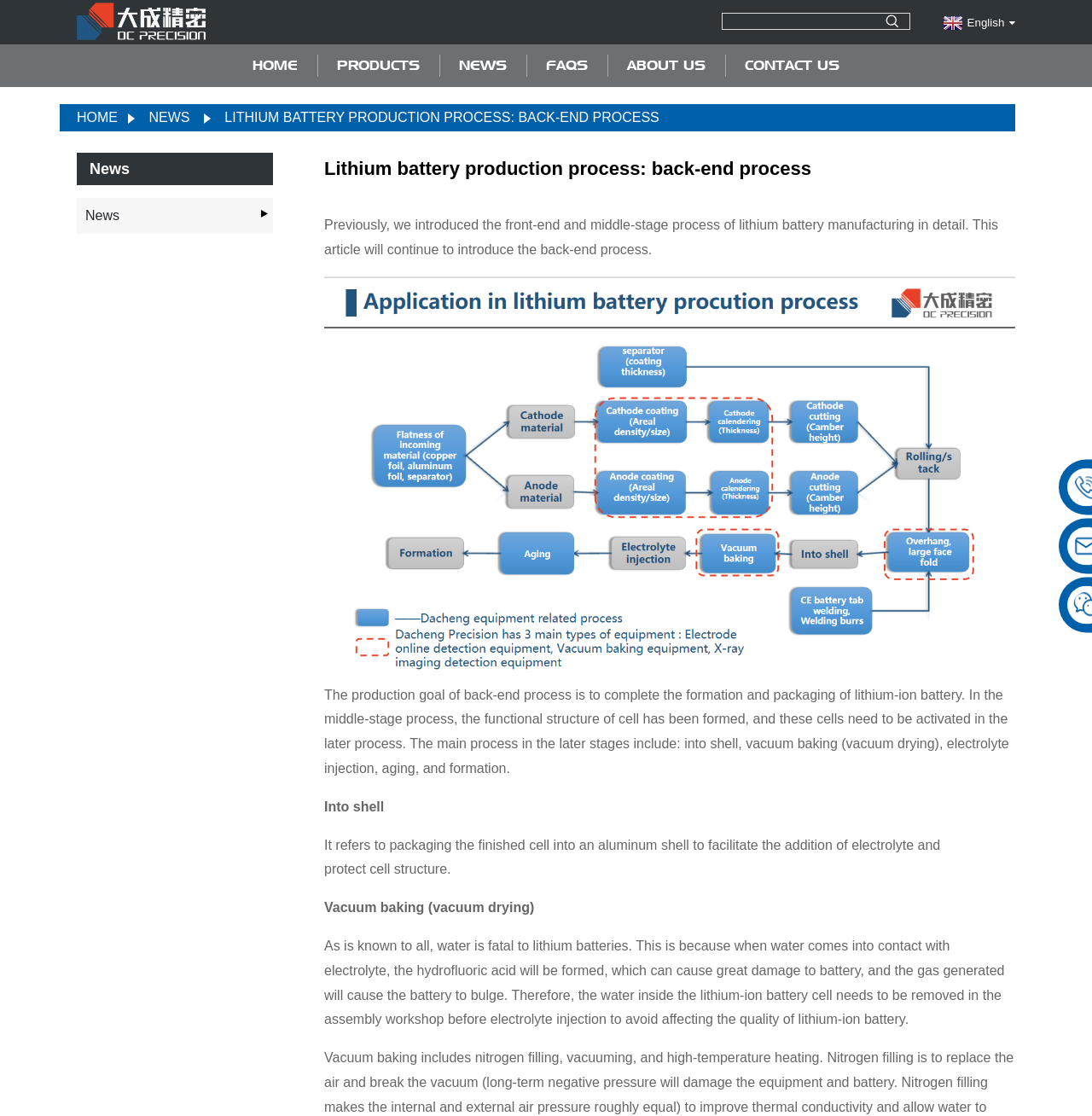Generate a thorough explanation of the webpage's elements.

The webpage is about the lithium battery production process, specifically focusing on the back-end process. At the top-left corner, there is a figure with a link to "Shenzhen Dacheng Precision" and an image with the same name. Below this figure, there is a textbox and a button.

The webpage has a navigation menu at the top, with links to "HOME", "PRODUCTS", "NEWS", "FAQS", "ABOUT US", and "CONTACT US". There is also a language selection link "English" at the top-right corner.

The main content of the webpage is divided into sections. The first section has a heading "News" and a subheading "Lithium battery production process: back-end process". Below this, there is a paragraph of text that introduces the back-end process of lithium battery manufacturing.

The next section describes the production goal of the back-end process, which is to complete the formation and packaging of lithium-ion batteries. This section includes a link to "production process" with an associated image. The text explains the main processes involved in the later stages, including into shell, vacuum baking, electrolyte injection, aging, and formation.

The following sections provide more detailed explanations of each of these processes. There is a section about packaging the finished cell into an aluminum shell, another about vacuum baking, and a third about the importance of removing water from the lithium-ion battery cell before electrolyte injection.